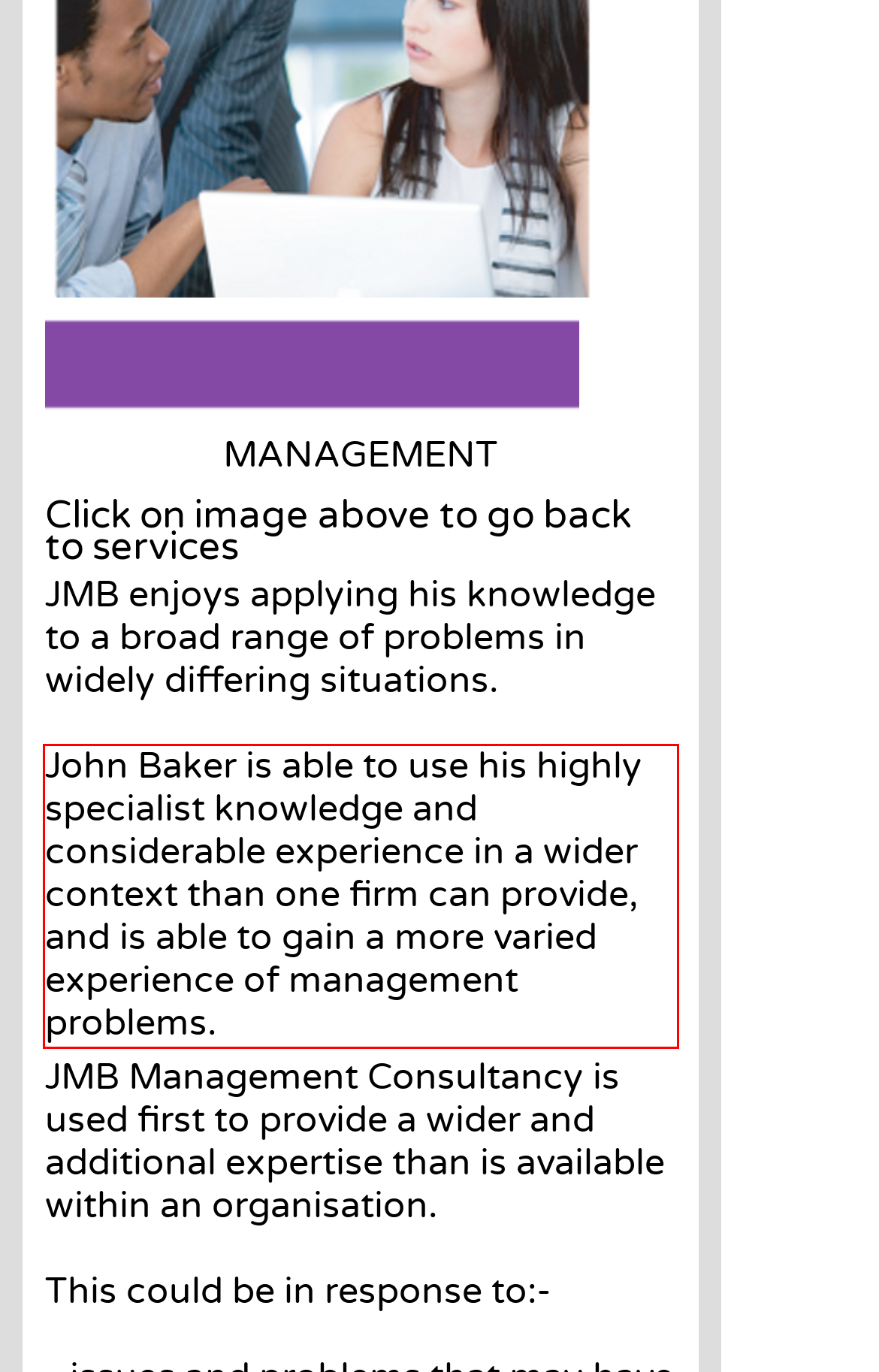In the given screenshot, locate the red bounding box and extract the text content from within it.

John Baker is able to use his highly specialist knowledge and considerable experience in a wider context than one firm can provide, and is able to gain a more varied experience of management problems.